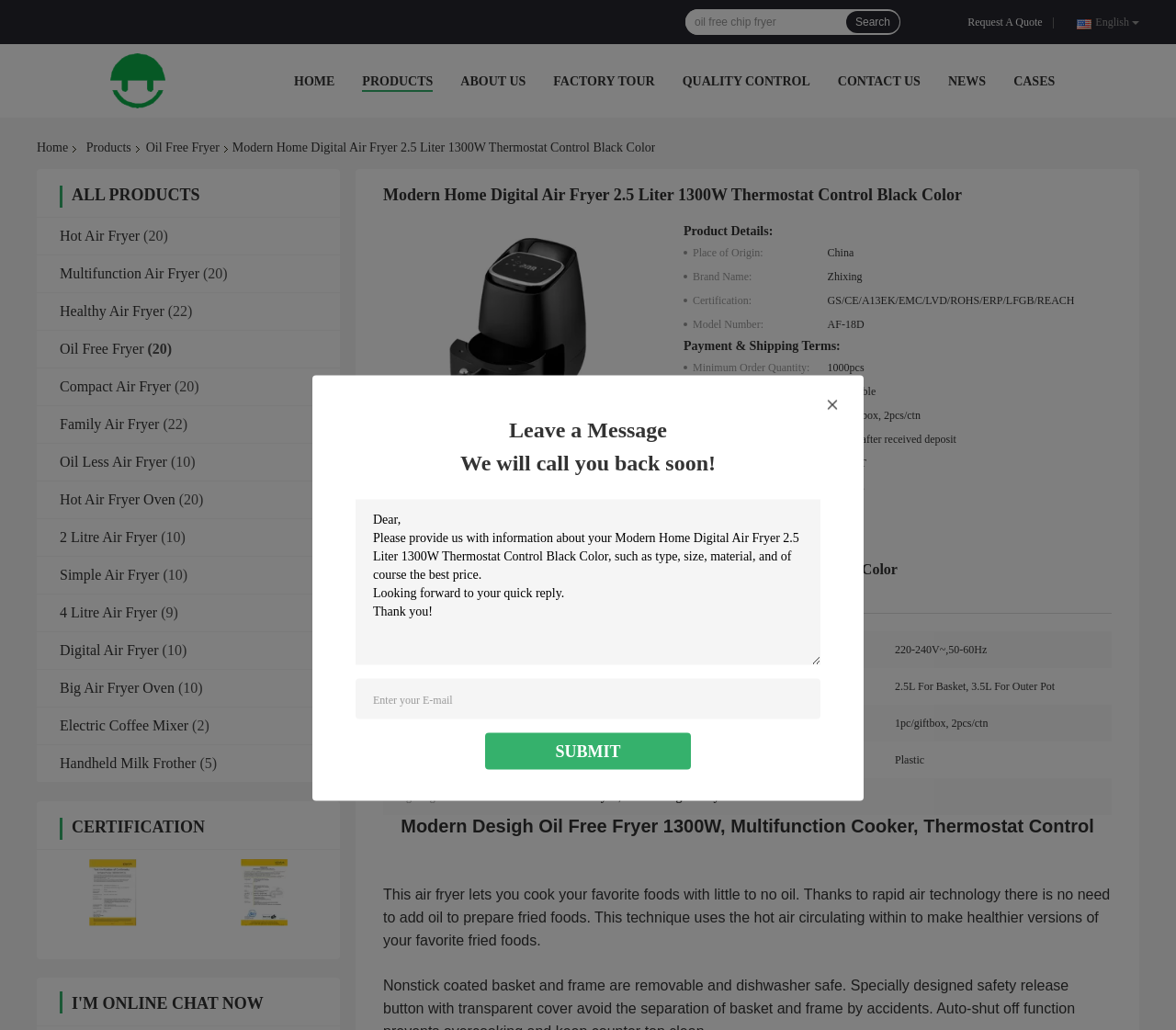Please provide the bounding box coordinates in the format (top-left x, top-left y, bottom-right x, bottom-right y). Remember, all values are floating point numbers between 0 and 1. What is the bounding box coordinate of the region described as: Request A Quote

[0.823, 0.013, 0.893, 0.029]